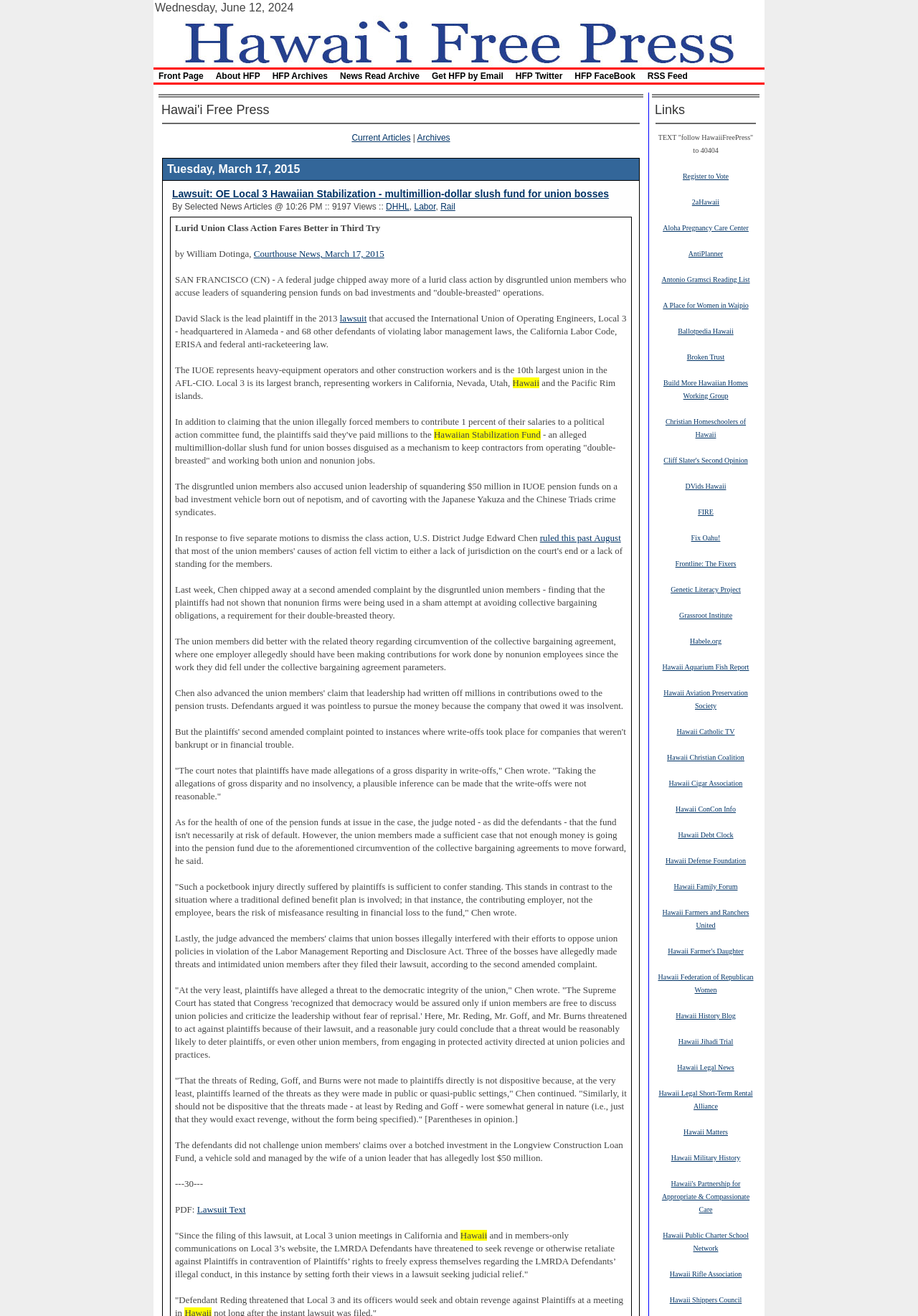Could you specify the bounding box coordinates for the clickable section to complete the following instruction: "Register to Vote"?

[0.744, 0.13, 0.794, 0.137]